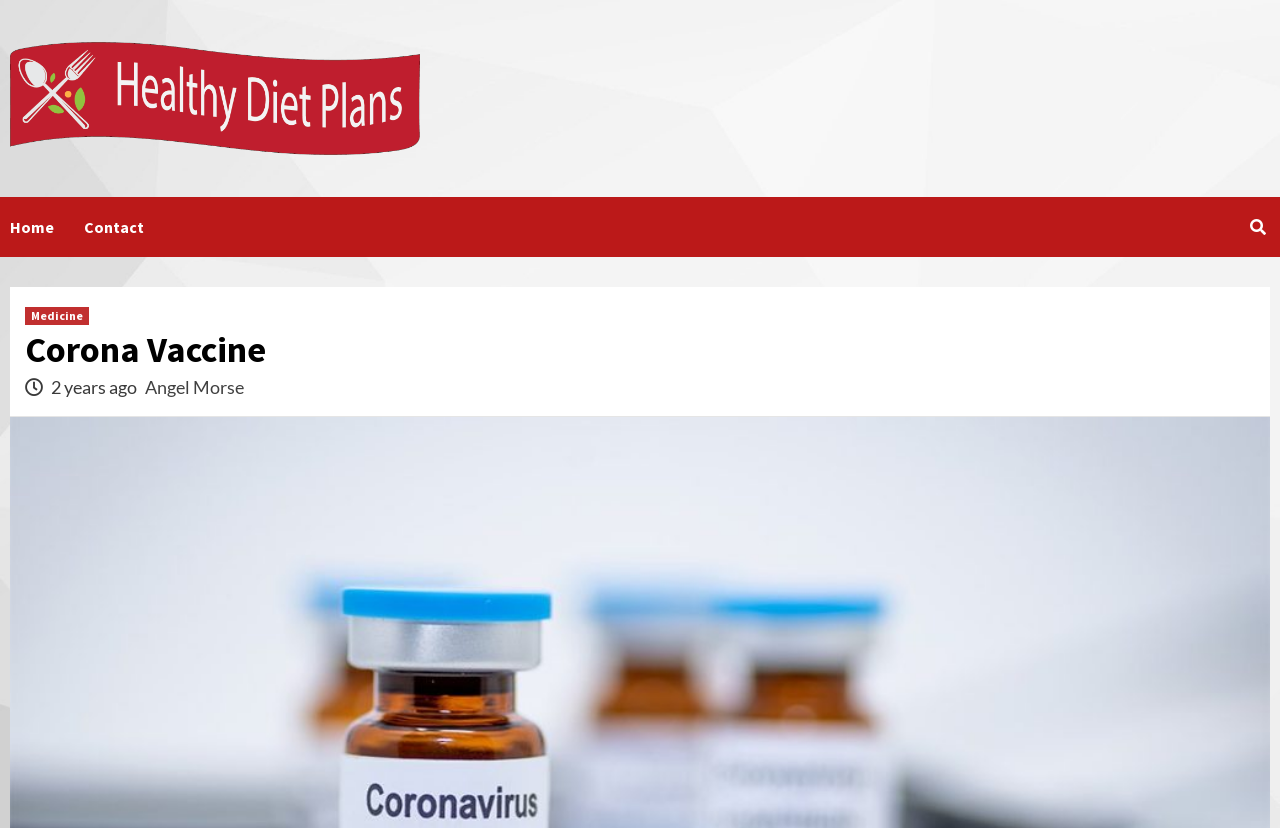What is the text of the first link on the webpage?
Please look at the screenshot and answer using one word or phrase.

Healthy Diet Plans